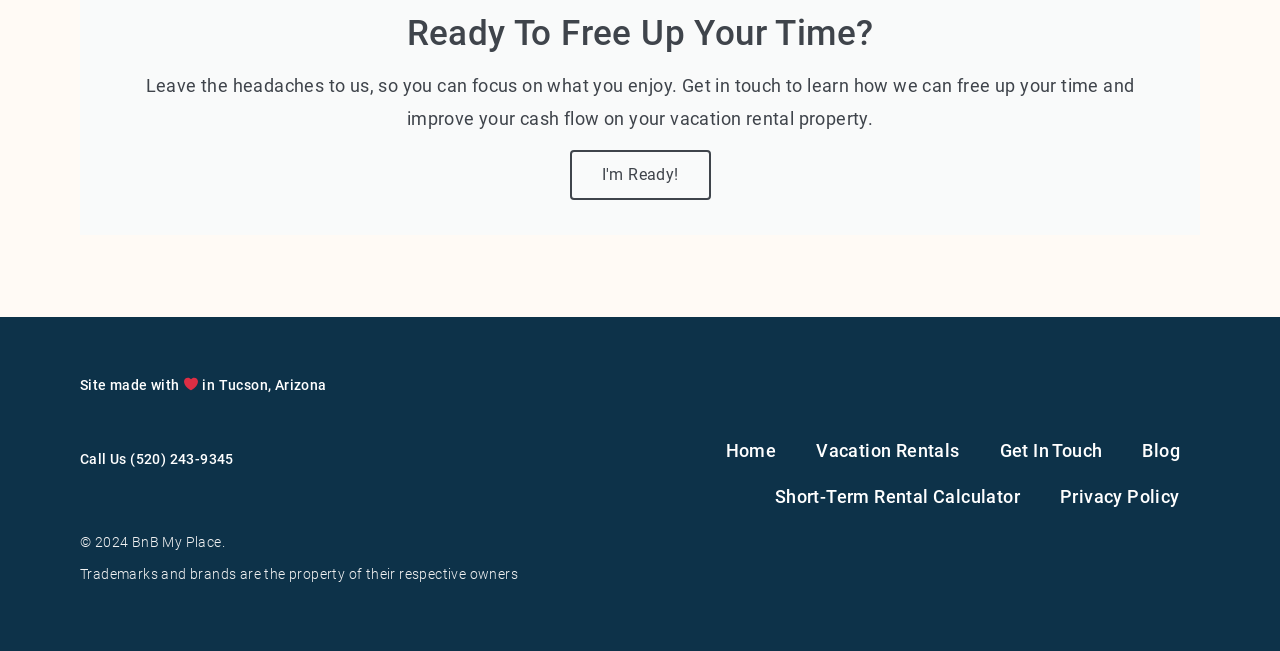Determine the bounding box coordinates of the section to be clicked to follow the instruction: "Visit the home page". The coordinates should be given as four float numbers between 0 and 1, formatted as [left, top, right, bottom].

[0.551, 0.657, 0.622, 0.728]